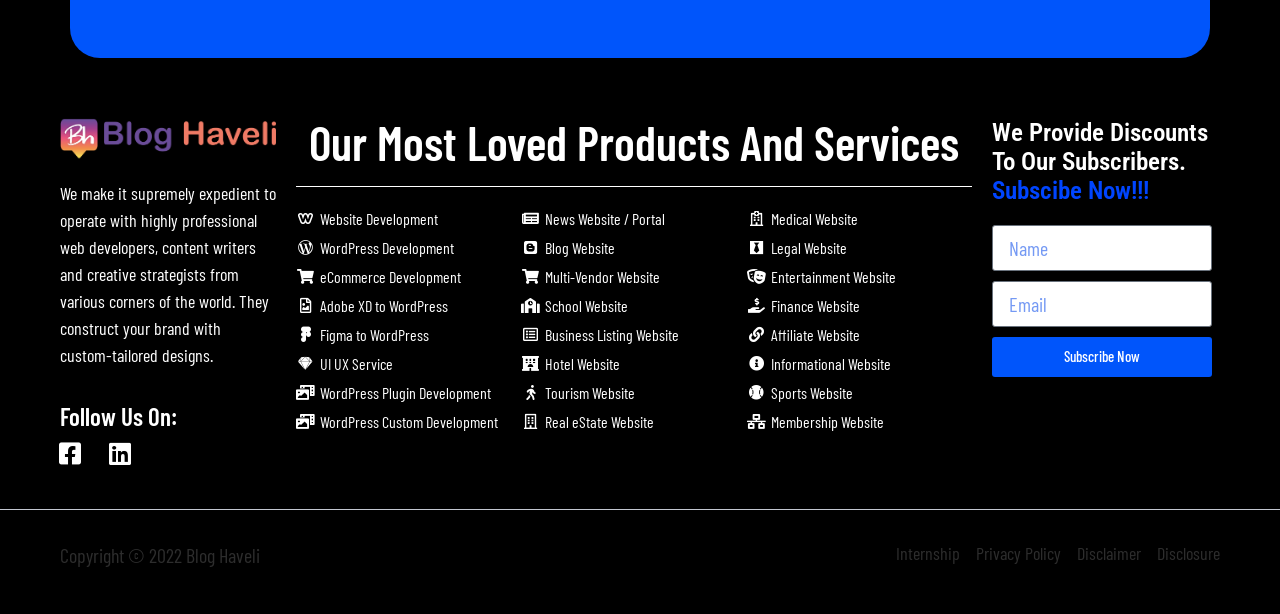Determine the bounding box coordinates of the element's region needed to click to follow the instruction: "Learn about our internship opportunities". Provide these coordinates as four float numbers between 0 and 1, formatted as [left, top, right, bottom].

[0.7, 0.879, 0.75, 0.923]